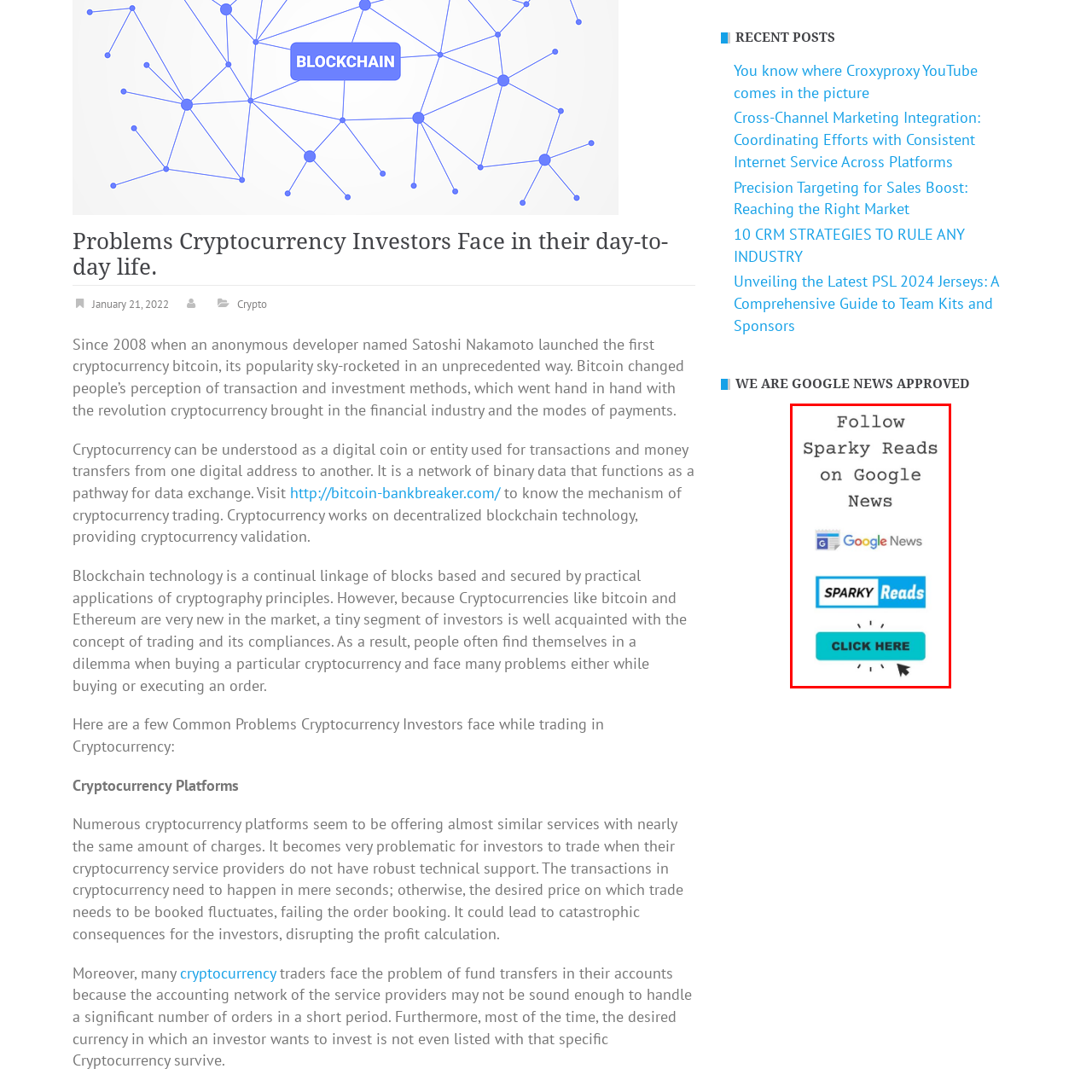What is the logo presented alongside the Google News logo?
Please analyze the segment of the image inside the red bounding box and respond with a single word or phrase.

SPARKY Reads logo